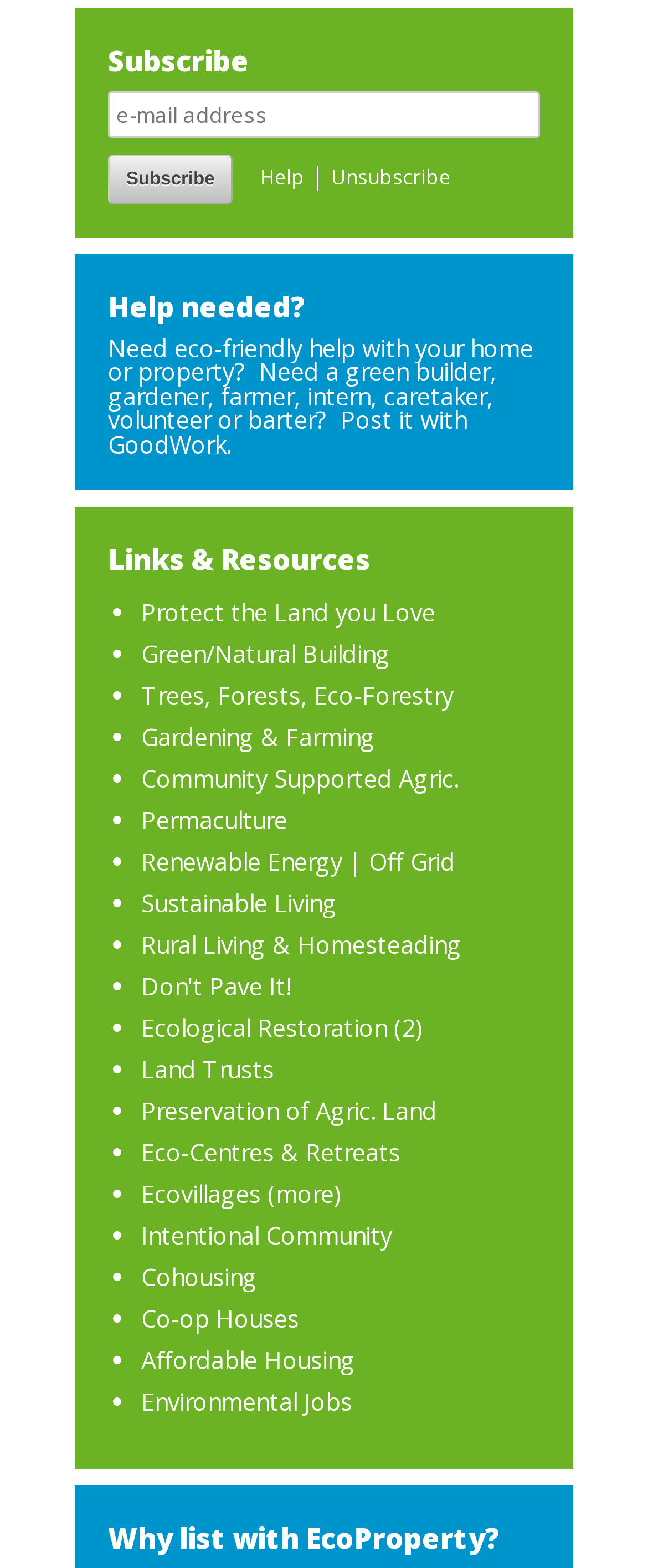Please determine the bounding box coordinates of the clickable area required to carry out the following instruction: "Click on Help". The coordinates must be four float numbers between 0 and 1, represented as [left, top, right, bottom].

[0.4, 0.104, 0.47, 0.122]